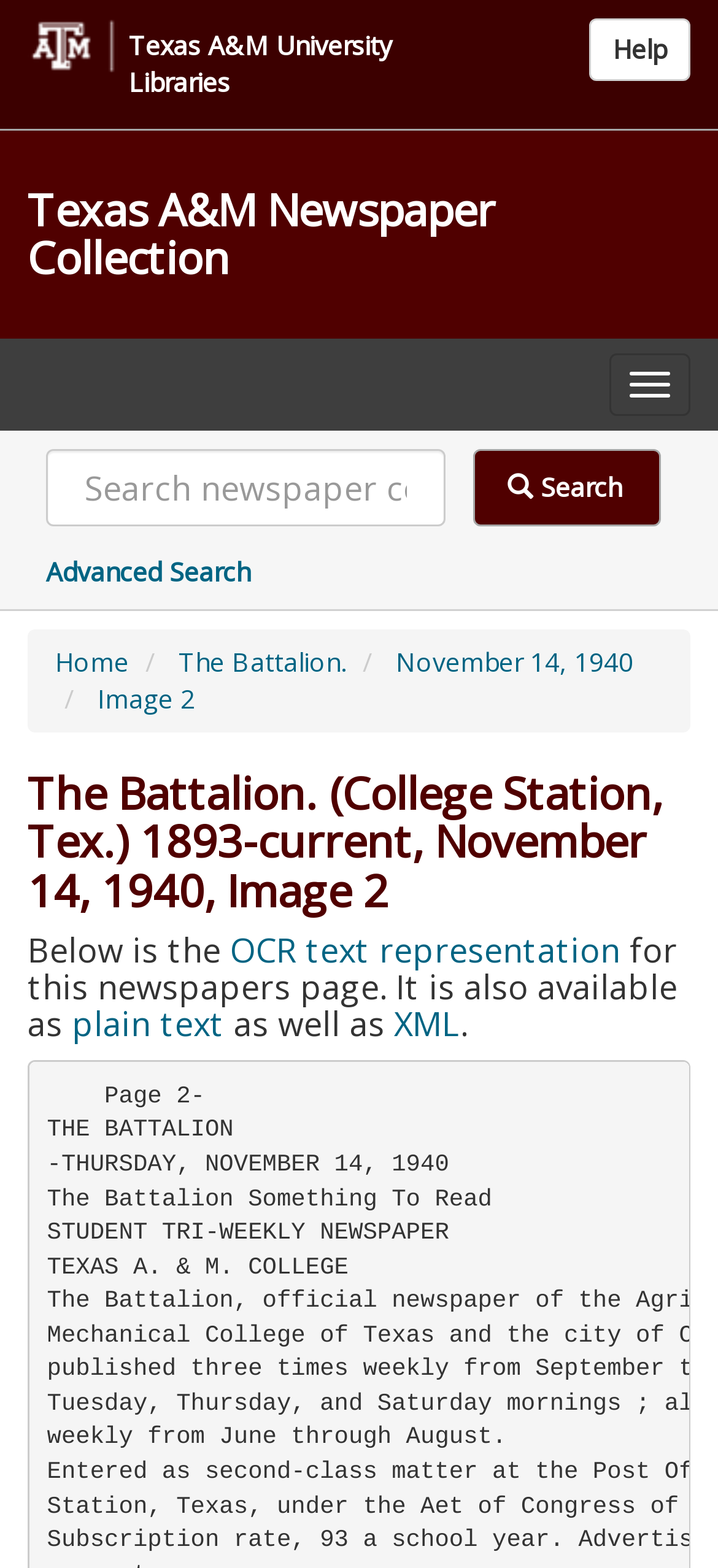Provide the bounding box coordinates of the area you need to click to execute the following instruction: "View advanced search options".

[0.064, 0.353, 0.349, 0.375]